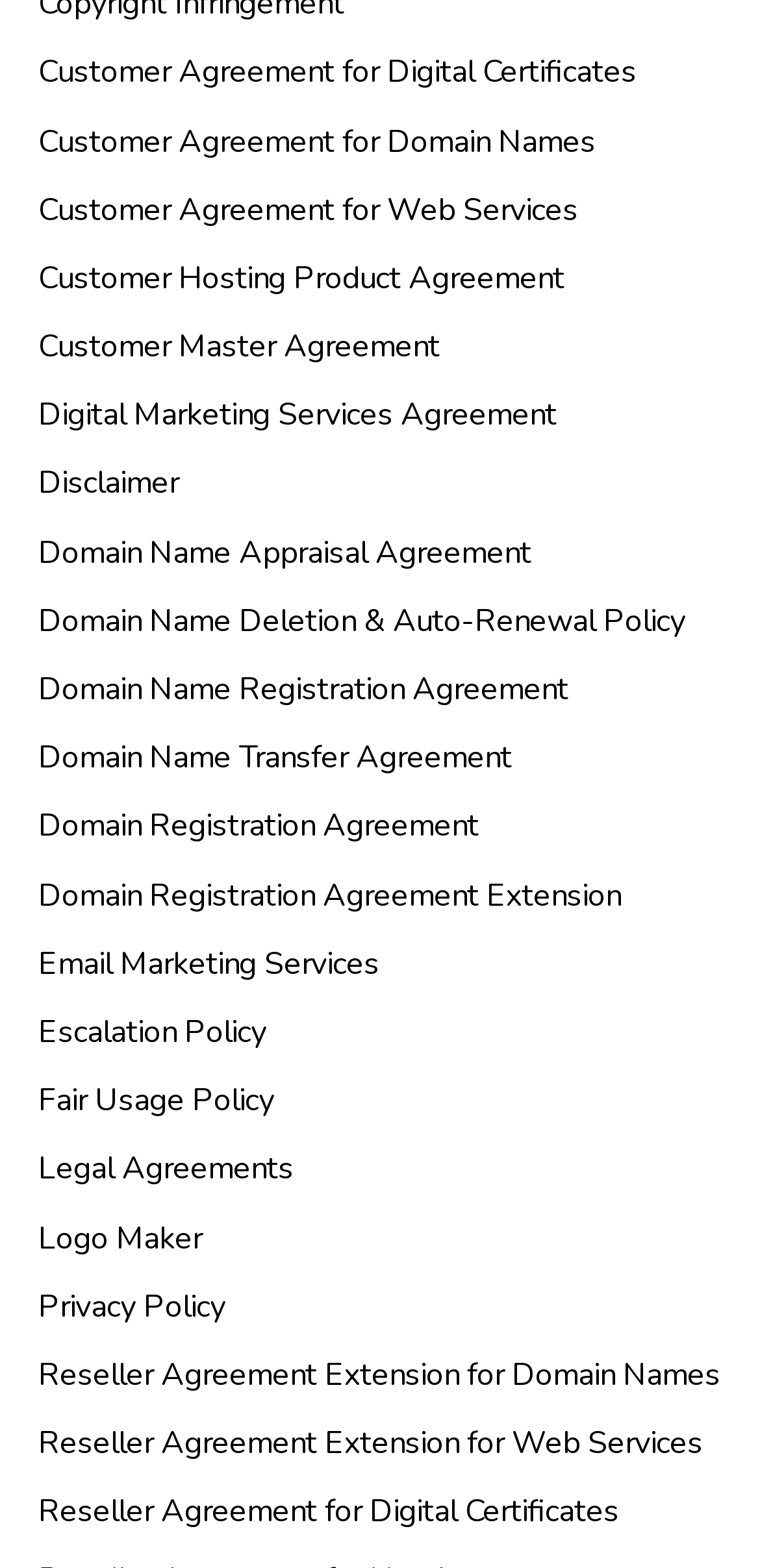What is the last agreement listed?
Based on the image, give a one-word or short phrase answer.

Reseller Agreement for Digital Certificates